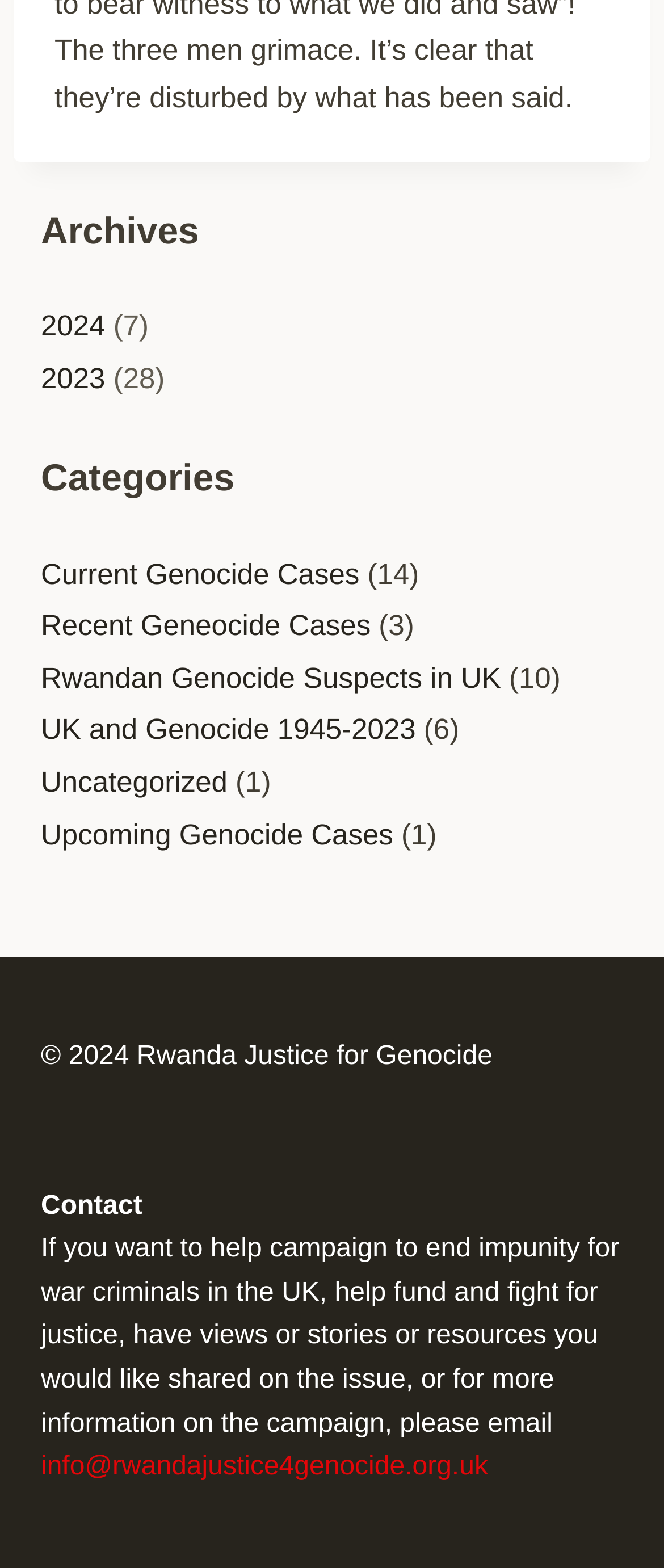Specify the bounding box coordinates of the area to click in order to follow the given instruction: "Contact us."

[0.062, 0.76, 0.214, 0.778]